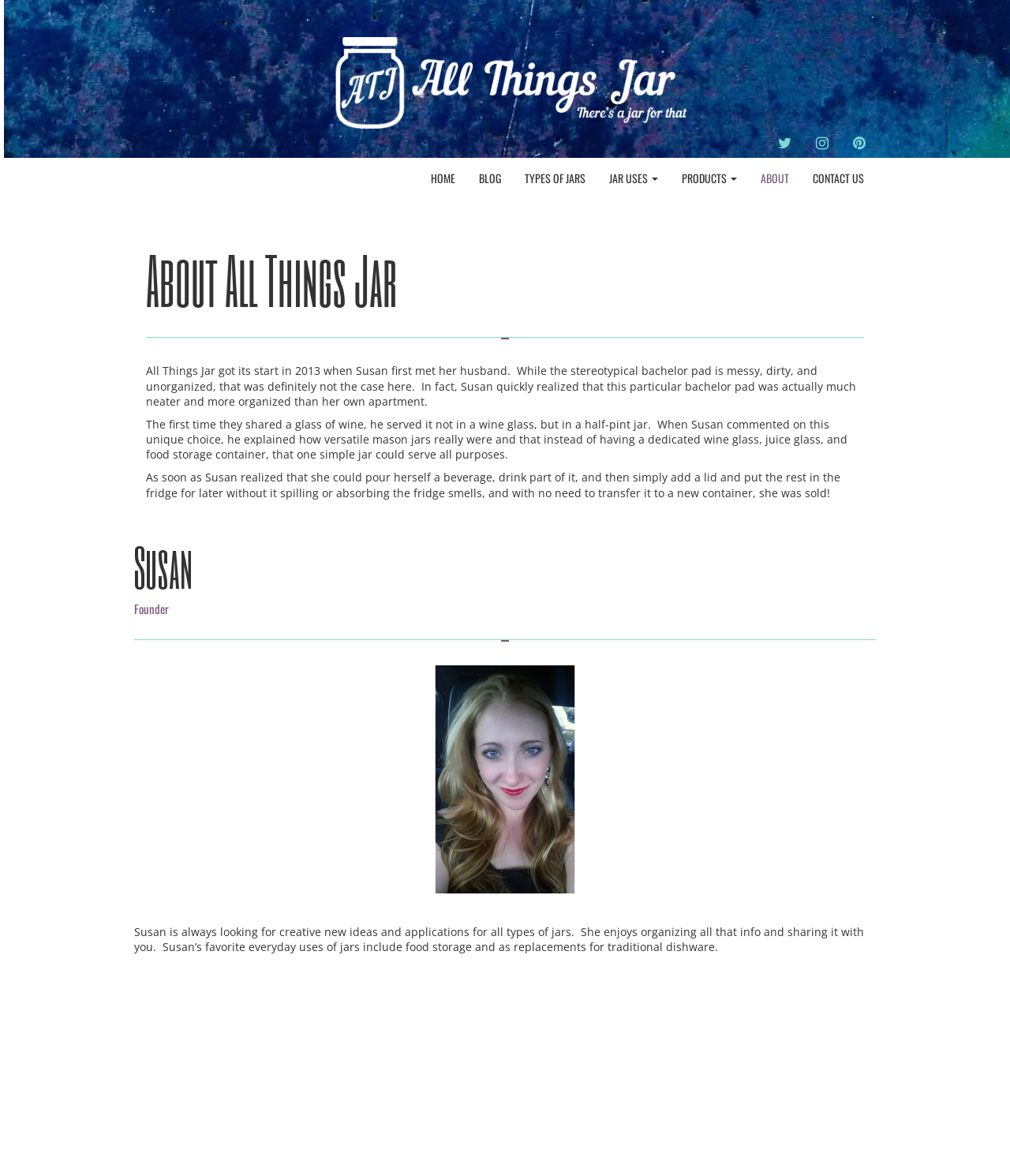Respond with a single word or phrase to the following question:
What is the name of the founder of All Things Jar?

Susan